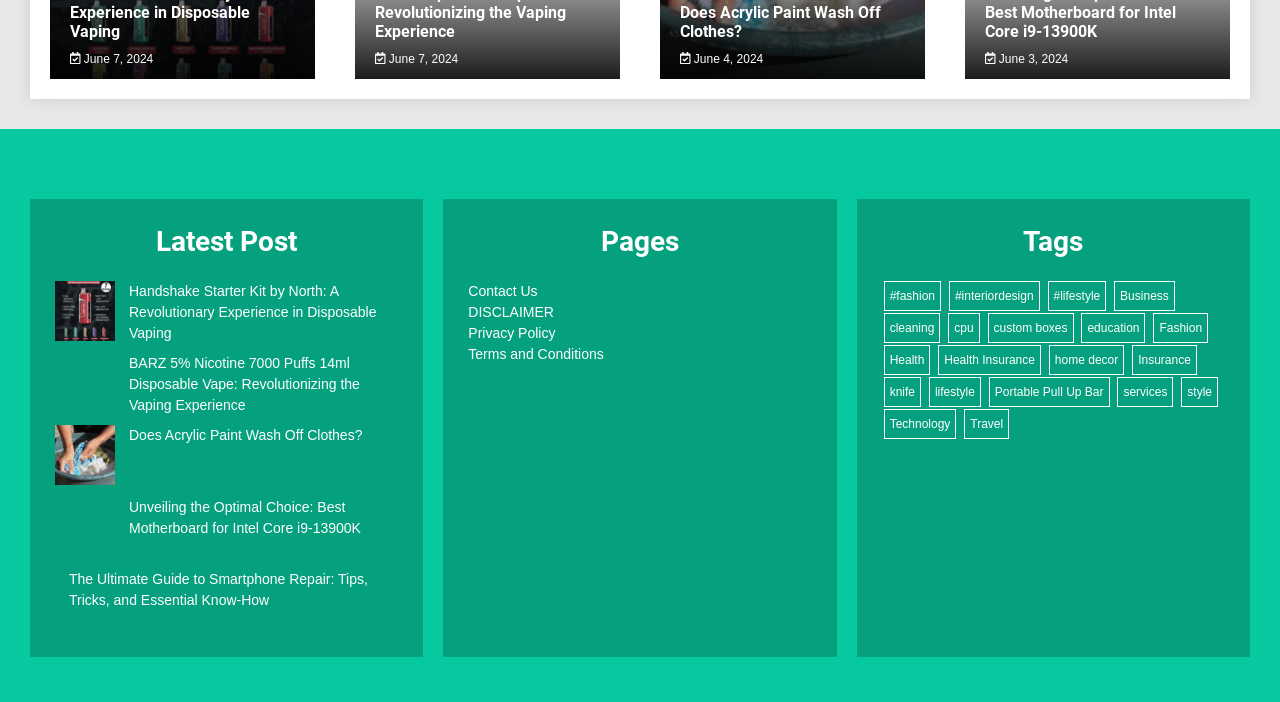Locate the bounding box coordinates of the element you need to click to accomplish the task described by this instruction: "Visit the 'Contact Us' page".

[0.366, 0.403, 0.42, 0.426]